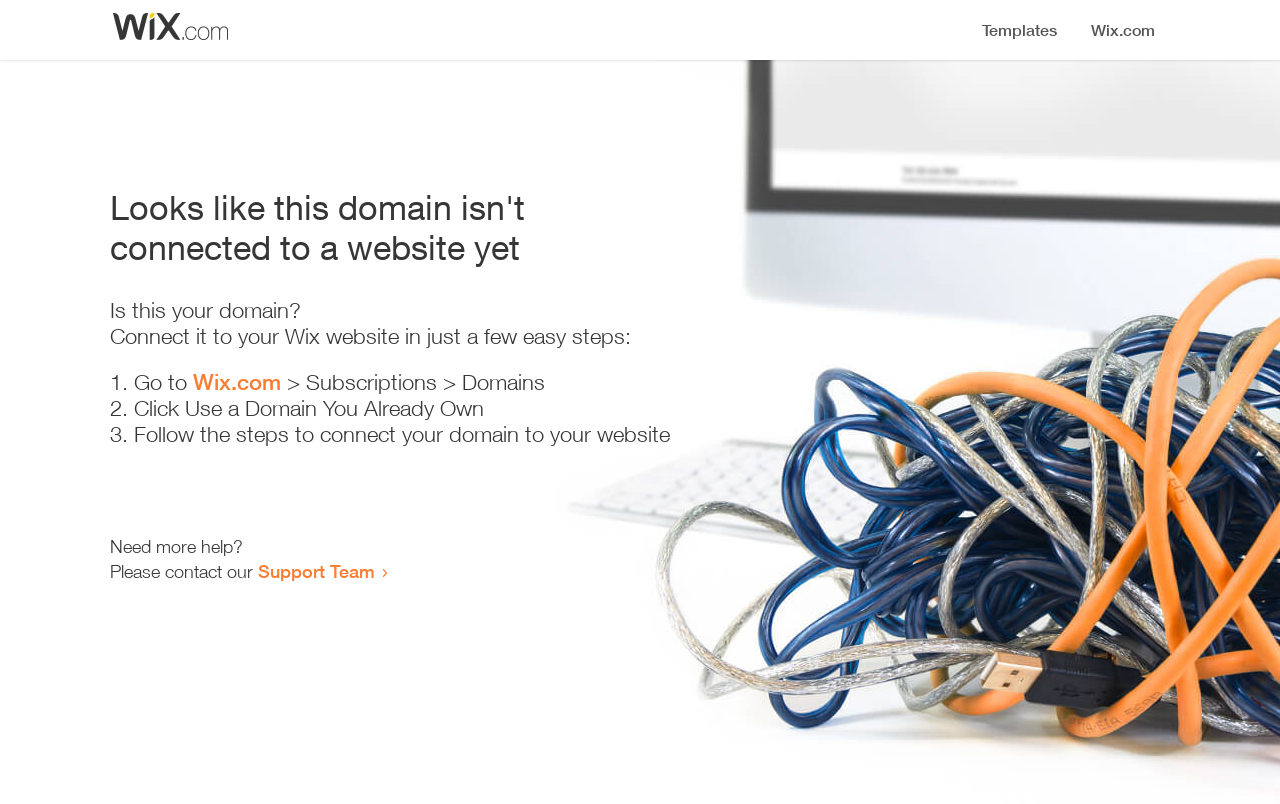What is the purpose of this webpage?
Answer the question with a single word or phrase by looking at the picture.

Domain connection guide